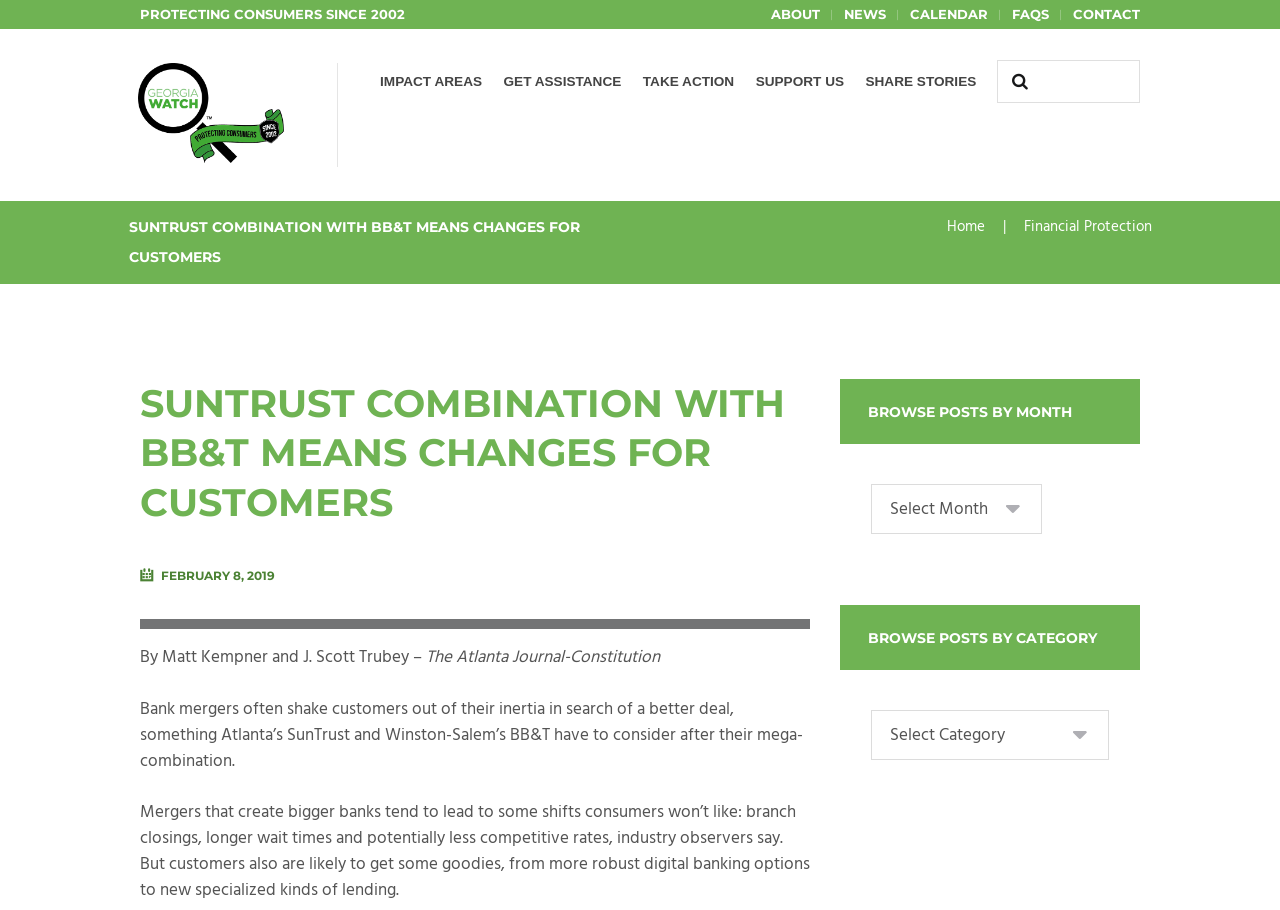Identify the bounding box coordinates of the region that should be clicked to execute the following instruction: "Read news".

[0.659, 0.0, 0.692, 0.031]